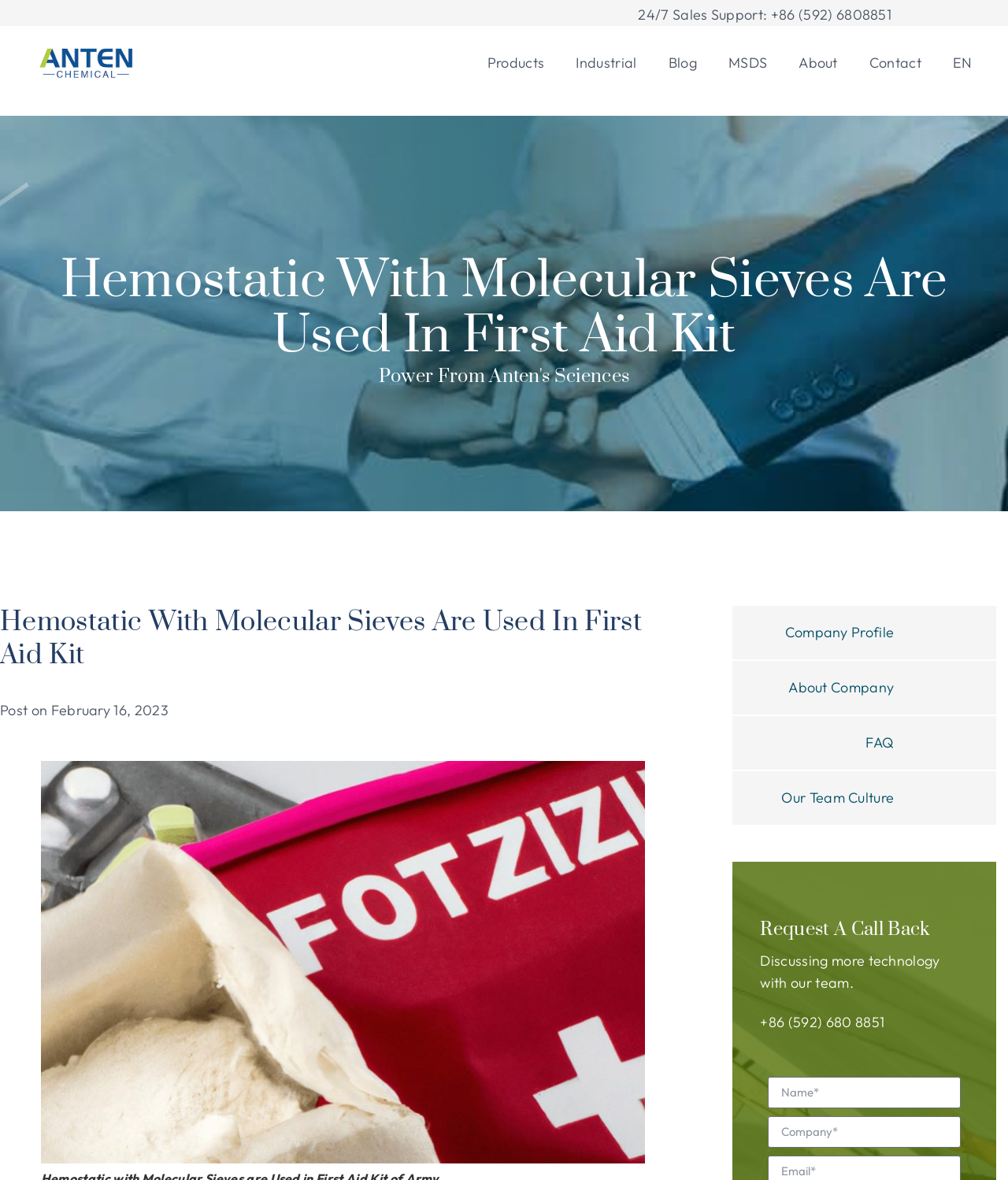Provide an in-depth caption for the elements present on the webpage.

The webpage is about a pharmaceutical company that applies molecular sieve powder to create a new quick-acting hemostatic powder. At the top of the page, there is a 24/7 sales support phone number displayed prominently. Below it, there is a link to the company's description, accompanied by an image, which takes up a small portion of the top section.

The main navigation menu is located below, consisting of six links: Products, Industrial, Blog, MSDS, About, and Contact. These links are evenly spaced and take up a significant portion of the top section.

The main content of the page is divided into two sections. The first section has a heading that reads "Hemostatic With Molecular Sieves Are Used In First Aid Kit" and is followed by a subheading with the same text. Below the subheading, there is a post date, "February 16, 2023", and a large image that takes up most of the section, depicting hemostatic with molecular sieves used in a first aid kit.

The second section is located below the image and contains several links, including Company Profile, About Company, FAQ, and Our Team Culture. These links are aligned to the right side of the page.

Further down, there is a call-to-action section with a heading that reads "Request A Call Back". Below it, there is a brief description and a phone number. The section also contains two required text boxes, one for the name and one for the company, allowing users to request a call back.

Overall, the webpage has a clear structure, with a focus on the company's product and services, as well as easy access to contact information and additional resources.